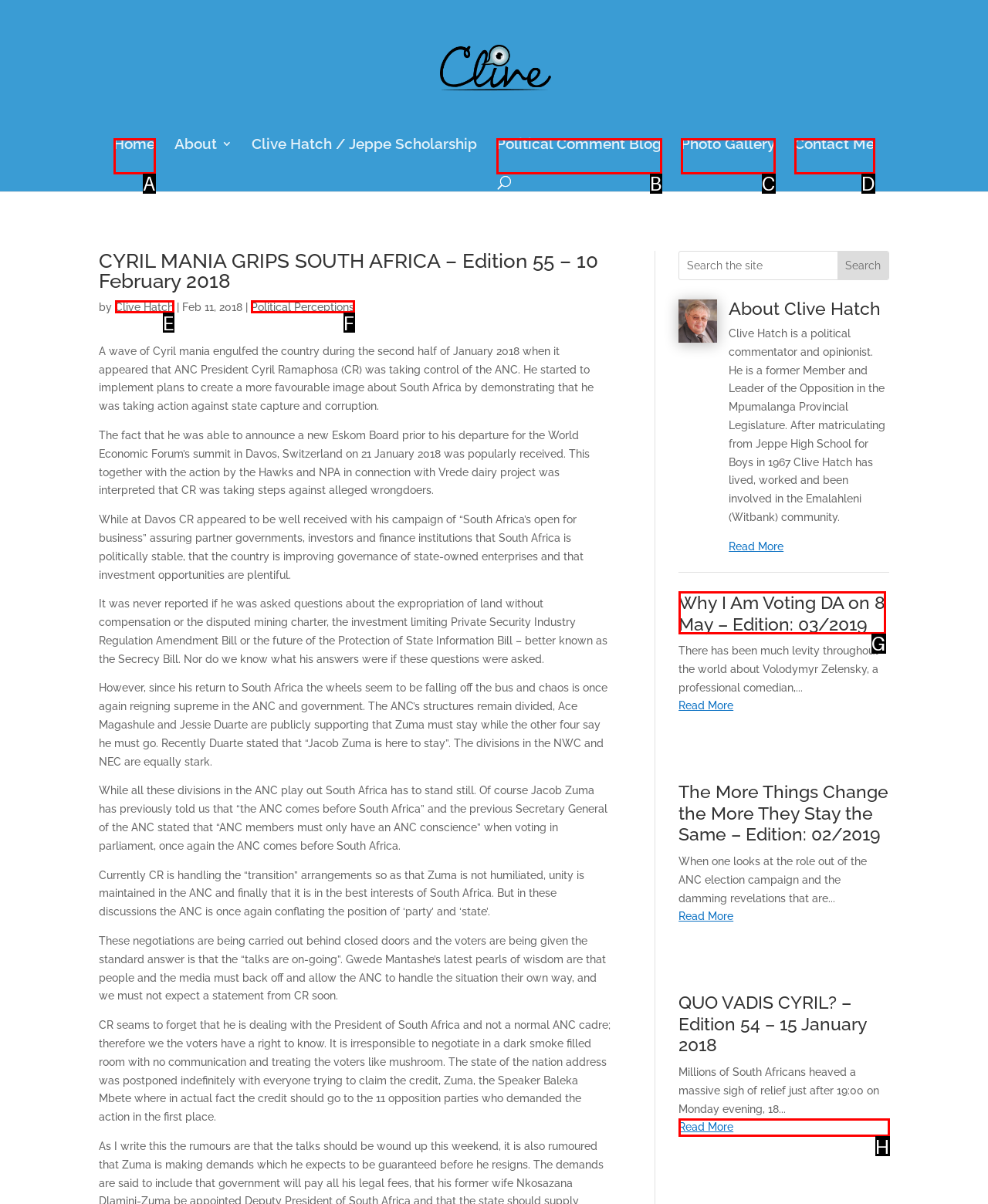Tell me which letter corresponds to the UI element that should be clicked to fulfill this instruction: View the 'Tips for Using a Portable Power Station While Camping' post
Answer using the letter of the chosen option directly.

None